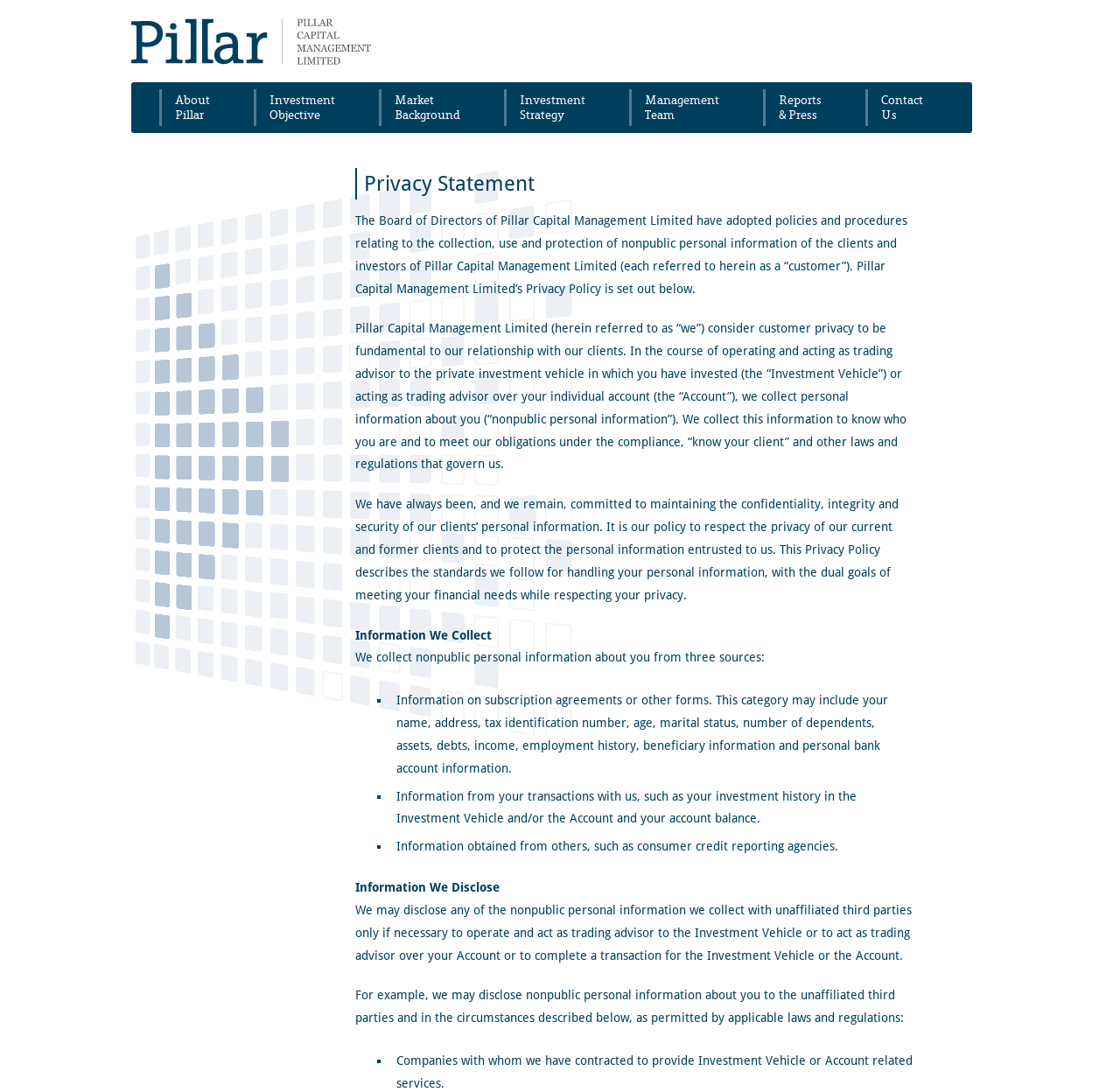Provide a thorough description of this webpage.

The webpage is about the privacy statement of Pillar Capital Management Limited. At the top, there is a navigation menu with 7 links: "Pillar Capital Management Limited", "About Pillar", "Investment Objective", "Market Background", "Investment Strategy", "Management Team", and "Reports & Press" and "Contact Us". 

Below the navigation menu, there is a heading "Privacy Statement" followed by a paragraph of text that explains the purpose of the privacy policy. The policy is set out to protect the nonpublic personal information of clients and investors.

The main content of the webpage is divided into sections. The first section explains that Pillar Capital Management Limited collects personal information about clients to know who they are and to meet their obligations under compliance laws and regulations. 

The next section, "Information We Collect", lists three sources of nonpublic personal information: information from subscription agreements or other forms, information from transactions with Pillar Capital Management Limited, and information obtained from others such as consumer credit reporting agencies.

The following section, "Information We Disclose", explains that Pillar Capital Management Limited may disclose nonpublic personal information to unaffiliated third parties only if necessary to operate and act as trading advisor to the Investment Vehicle or to act as trading advisor over the Account. Examples of such disclosures include companies with whom Pillar Capital Management Limited has contracted to provide Investment Vehicle or Account related services.